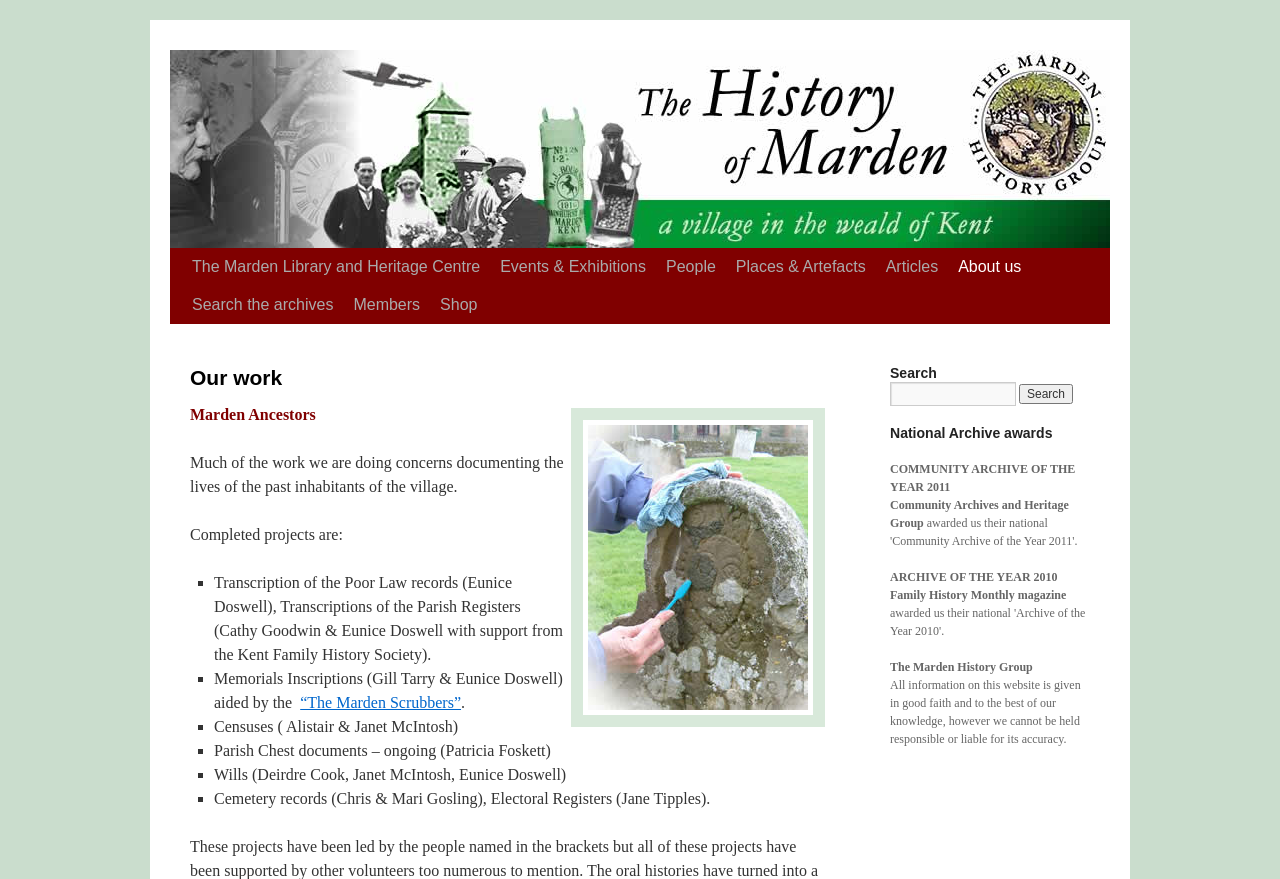How many completed projects are listed?
Please utilize the information in the image to give a detailed response to the question.

I counted the number of list markers (■) in the section 'Completed projects are:' and found 7 items listed.